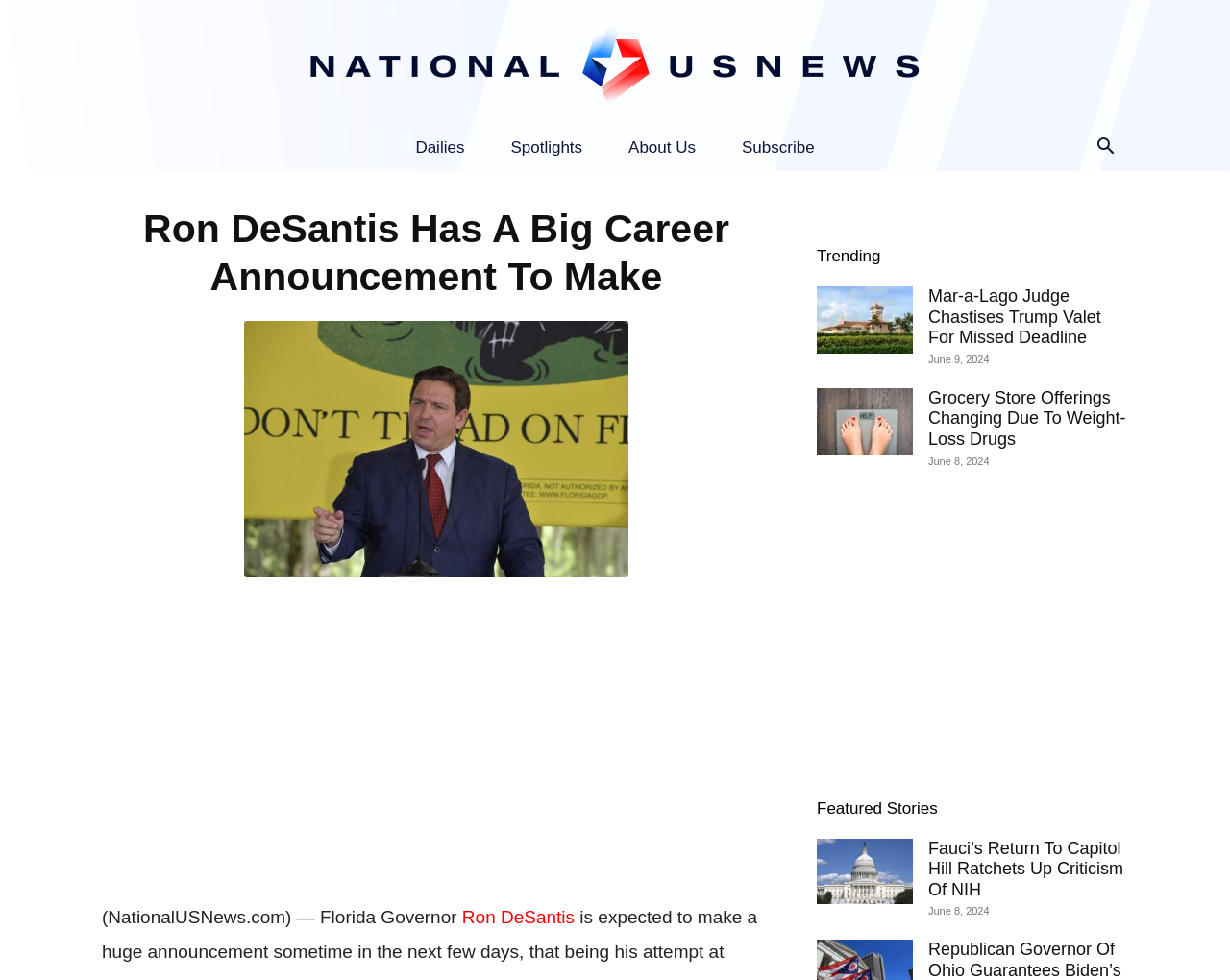Can you provide the bounding box coordinates for the element that should be clicked to implement the instruction: "View Mar-a-Lago Judge Chastises Trump Valet For Missed Deadline article"?

[0.755, 0.292, 0.895, 0.354]